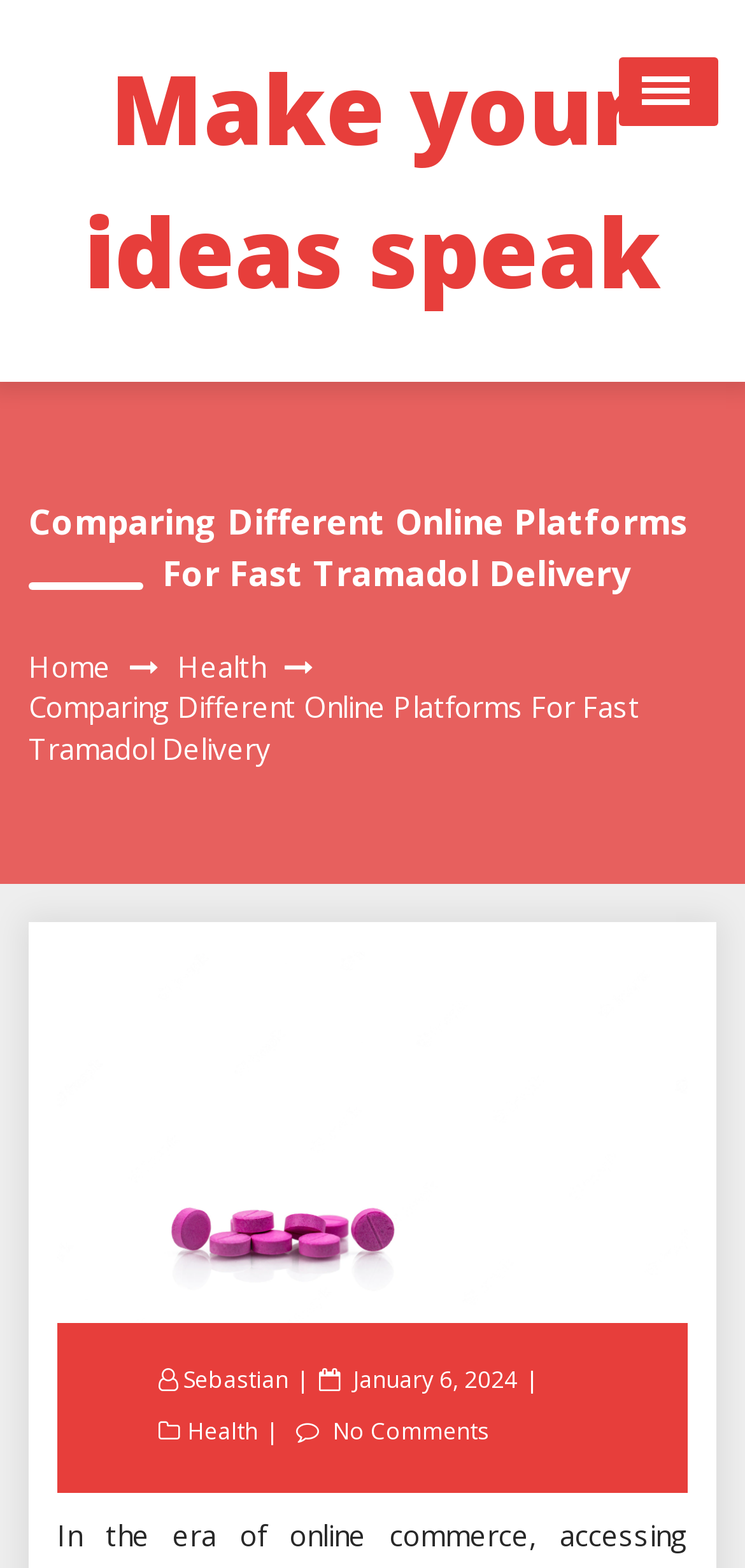Bounding box coordinates are given in the format (top-left x, top-left y, bottom-right x, bottom-right y). All values should be floating point numbers between 0 and 1. Provide the bounding box coordinate for the UI element described as: Make your ideas speak

[0.113, 0.028, 0.887, 0.202]